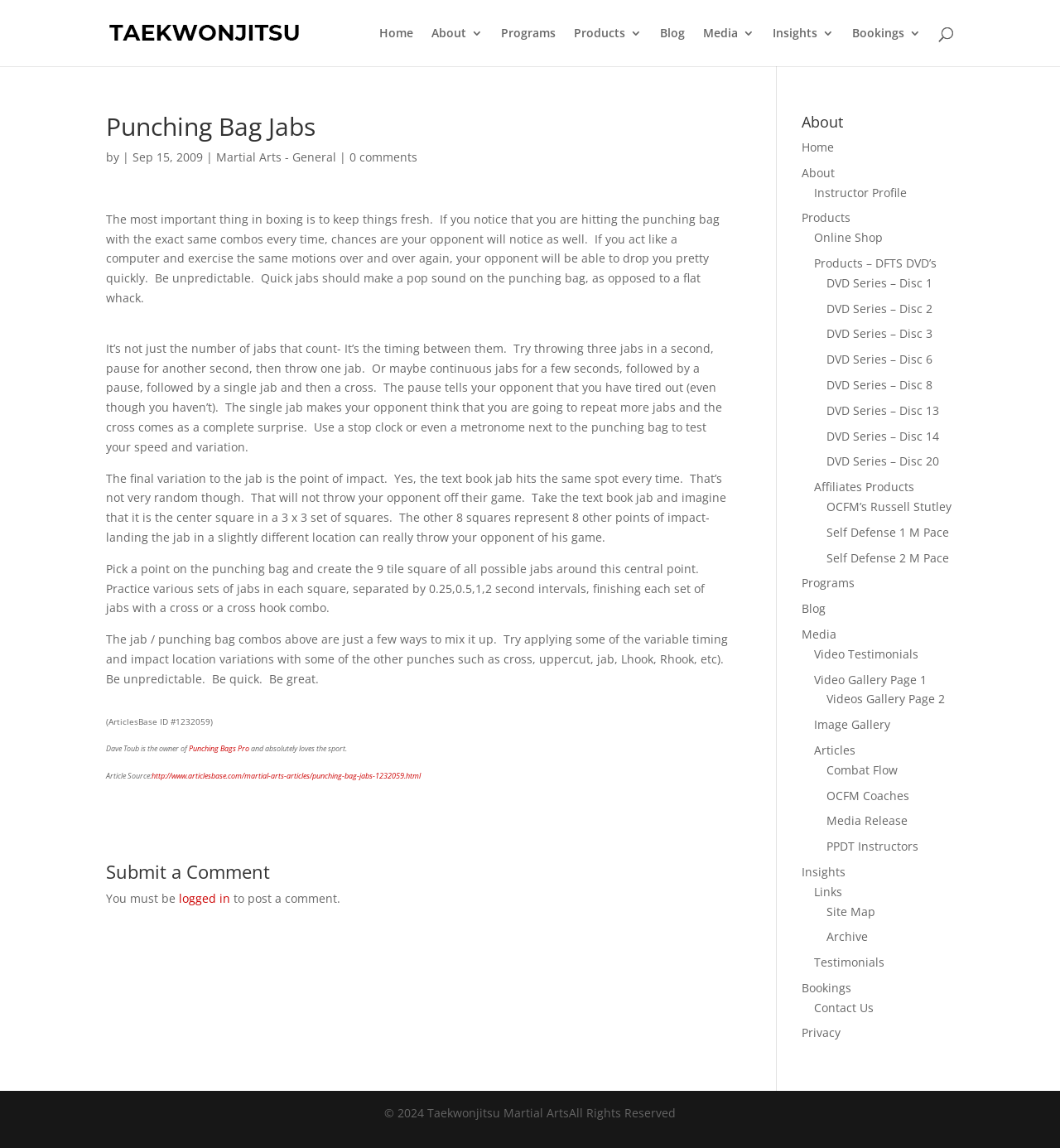Using the provided description Happenings, find the bounding box coordinates for the UI element. Provide the coordinates in (top-left x, top-left y, bottom-right x, bottom-right y) format, ensuring all values are between 0 and 1.

None